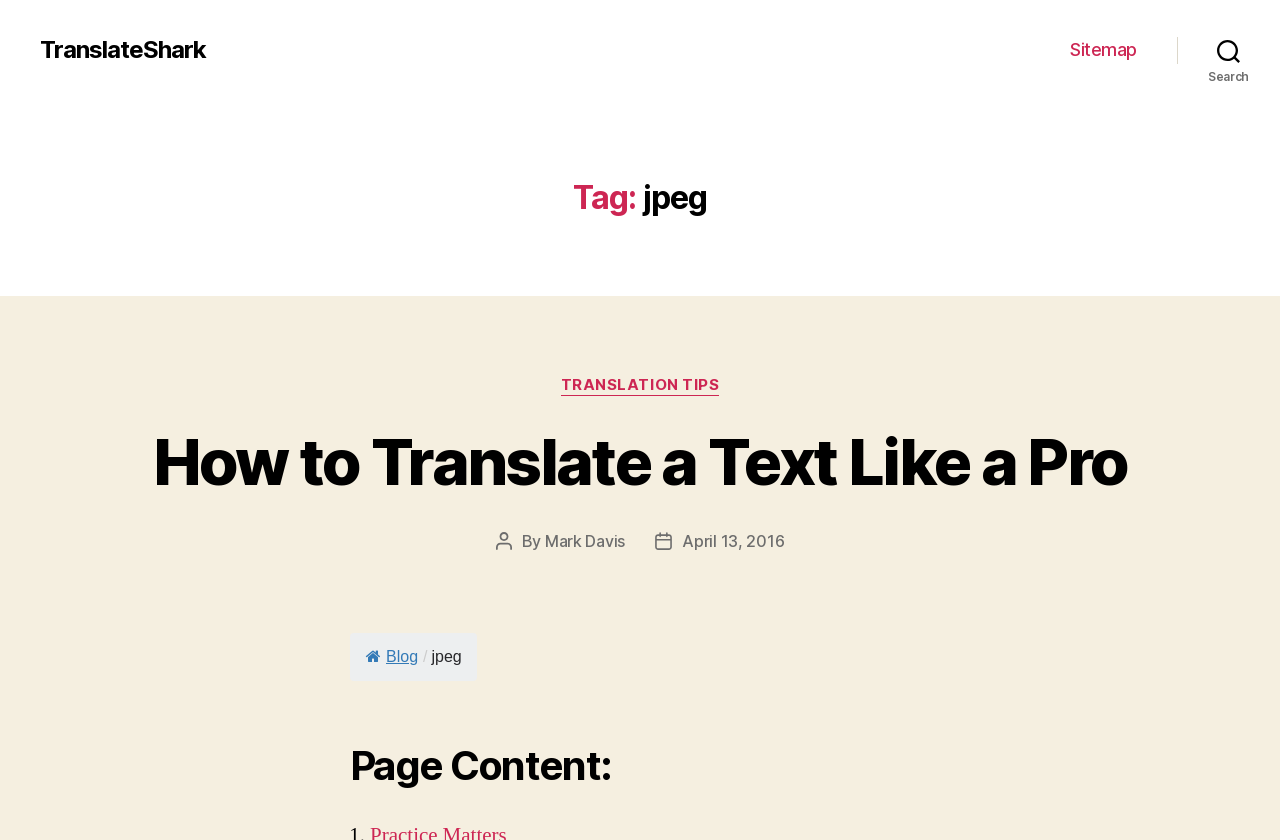Refer to the image and provide a thorough answer to this question:
What is the category of the current post?

I determined the category by looking at the header section of the webpage, where it says 'Tag: jpeg'. This suggests that the current post is categorized under 'jpeg'.